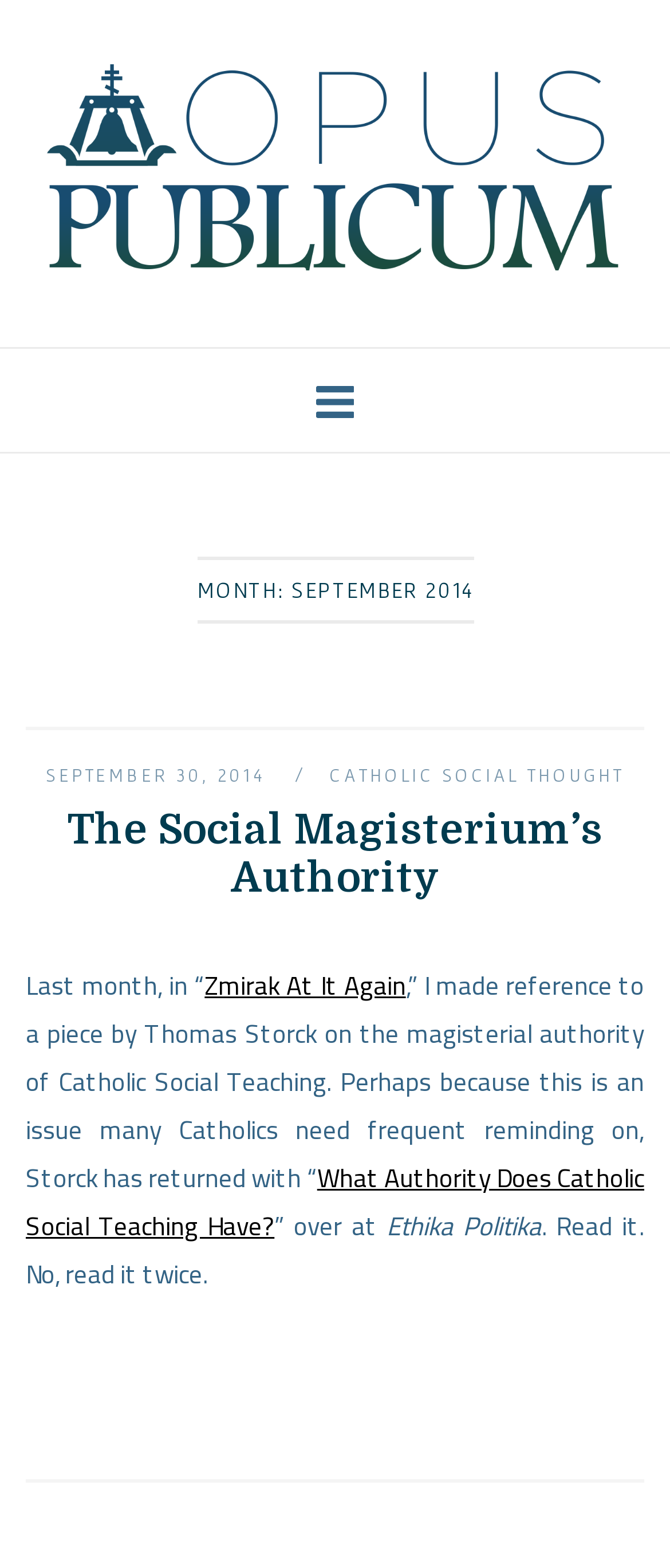Extract the bounding box for the UI element that matches this description: "The Social Magisterium’s Authority".

[0.1, 0.514, 0.9, 0.575]